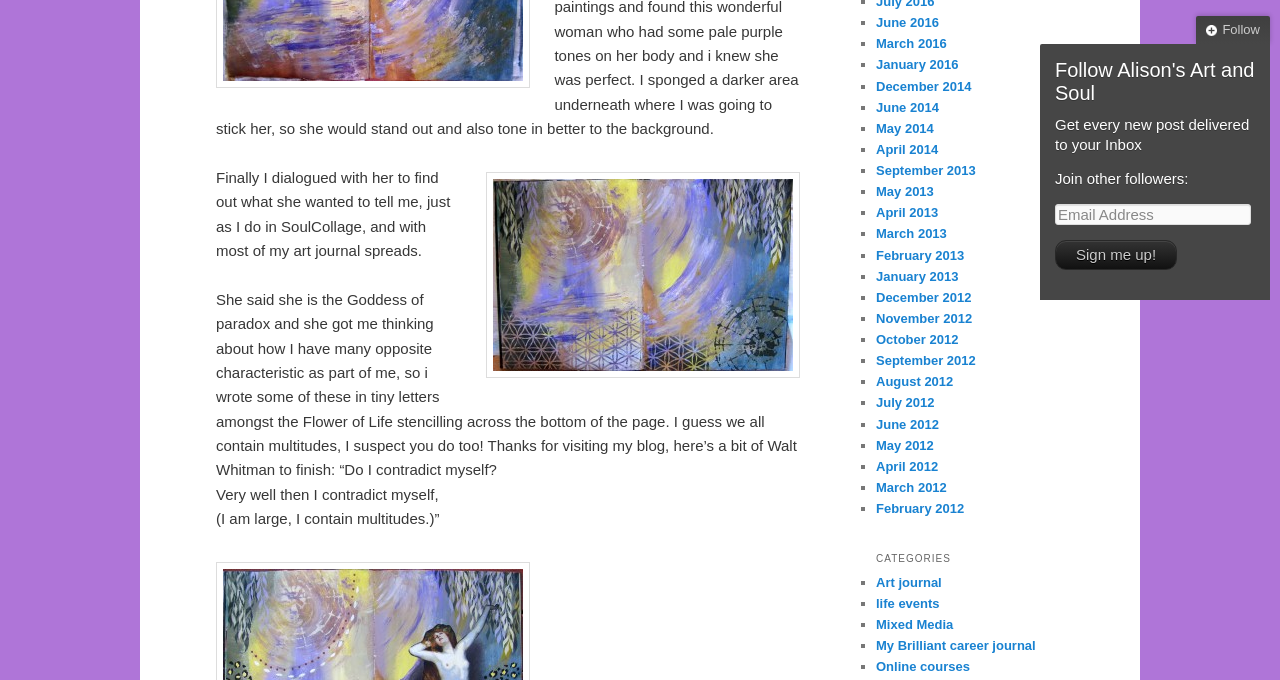What is the theme of the art journal?
Please answer the question with a detailed response using the information from the screenshot.

The theme of the art journal is the Goddess of paradox, which is mentioned in the StaticText element with ID 479. The text describes the Goddess of paradox and how the author has many opposite characteristics as part of themselves, which is reflected in the art journal spread.